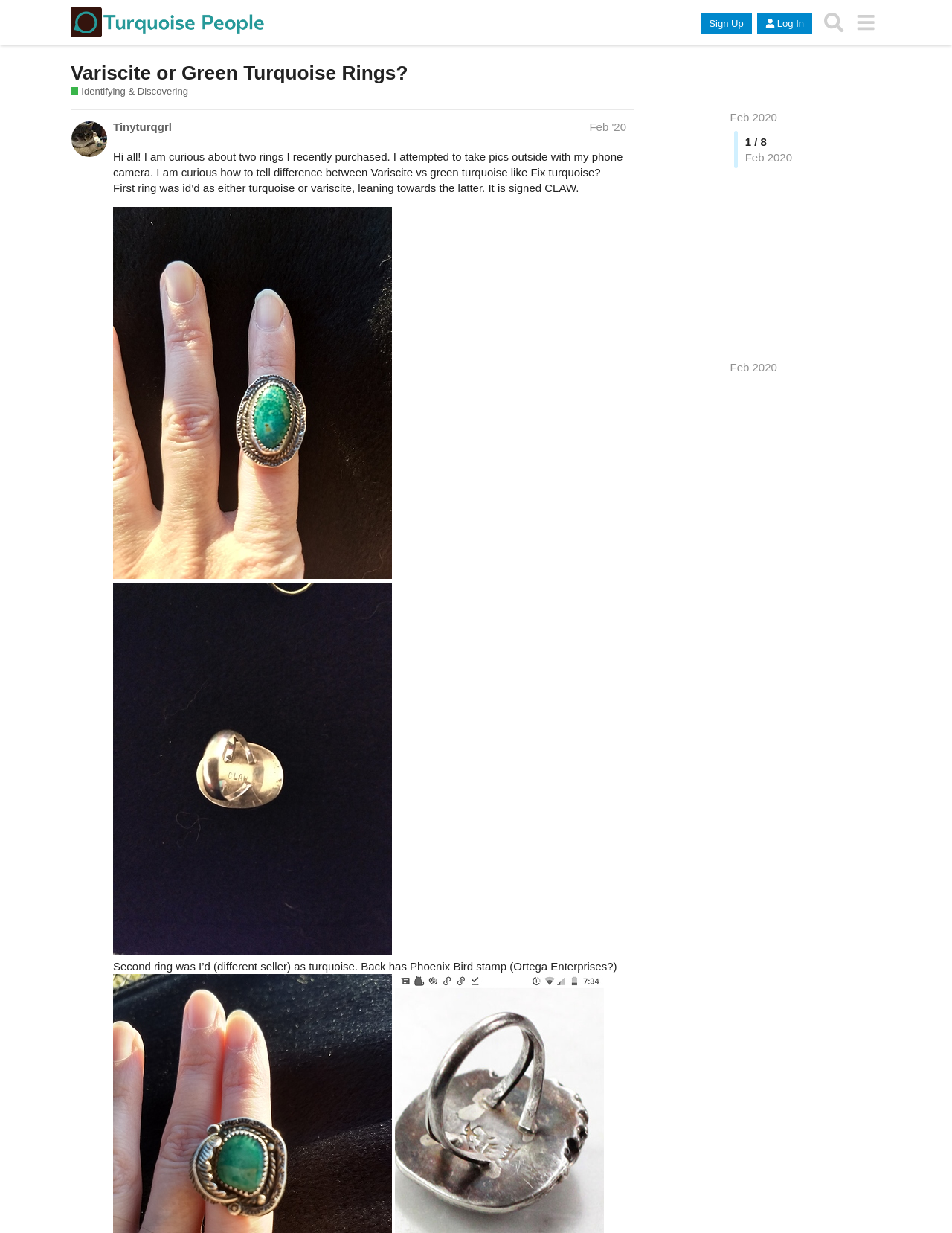Describe all the key features and sections of the webpage thoroughly.

This webpage appears to be a forum discussion about identifying the difference between Variscite and green turquoise rings. At the top, there is a header section with a logo image and links to "Turquoise People", "Sign Up", "Log In", and "Search". Below the header, there is a heading that reads "Variscite or Green Turquoise Rings?" followed by a subheading "Identifying & Discovering".

The main content of the page is a discussion thread started by a user named "Tinyturqgrl" who posted on February 2020. The user shares their experience of purchasing two rings and seeking help in identifying the difference between Variscite and green turquoise. The post includes two images of the rings, which are displayed below the text.

The user's post is divided into three paragraphs, each describing one of the rings. The first paragraph mentions that the first ring was identified as either turquoise or variscite, leaning towards the latter, and is signed "CLAW". The second paragraph includes an image of the first ring. The third paragraph describes the second ring, which was identified as turquoise by a different seller, and has a Phoenix Bird stamp on the back.

There are also some navigation links and a pagination indicator at the top right corner of the page, showing that this is the first page of an 8-page thread.